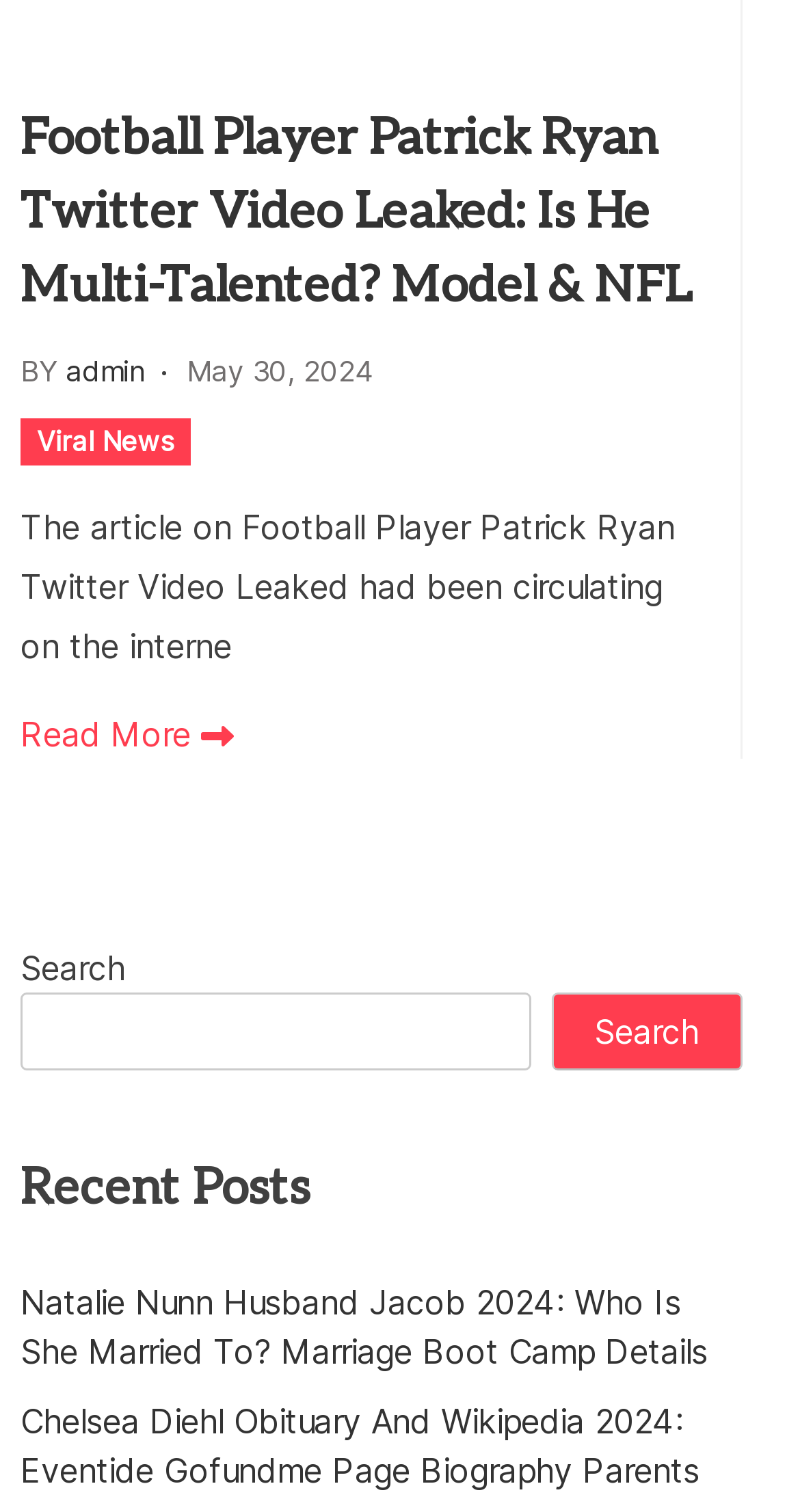What is the name of the football player mentioned in the article?
Using the image, elaborate on the answer with as much detail as possible.

The article's heading mentions 'Football Player Patrick Ryan Twitter Video Leaked: Is He Multi-Talented? Model & NFL', which indicates that the football player being referred to is Patrick Ryan.